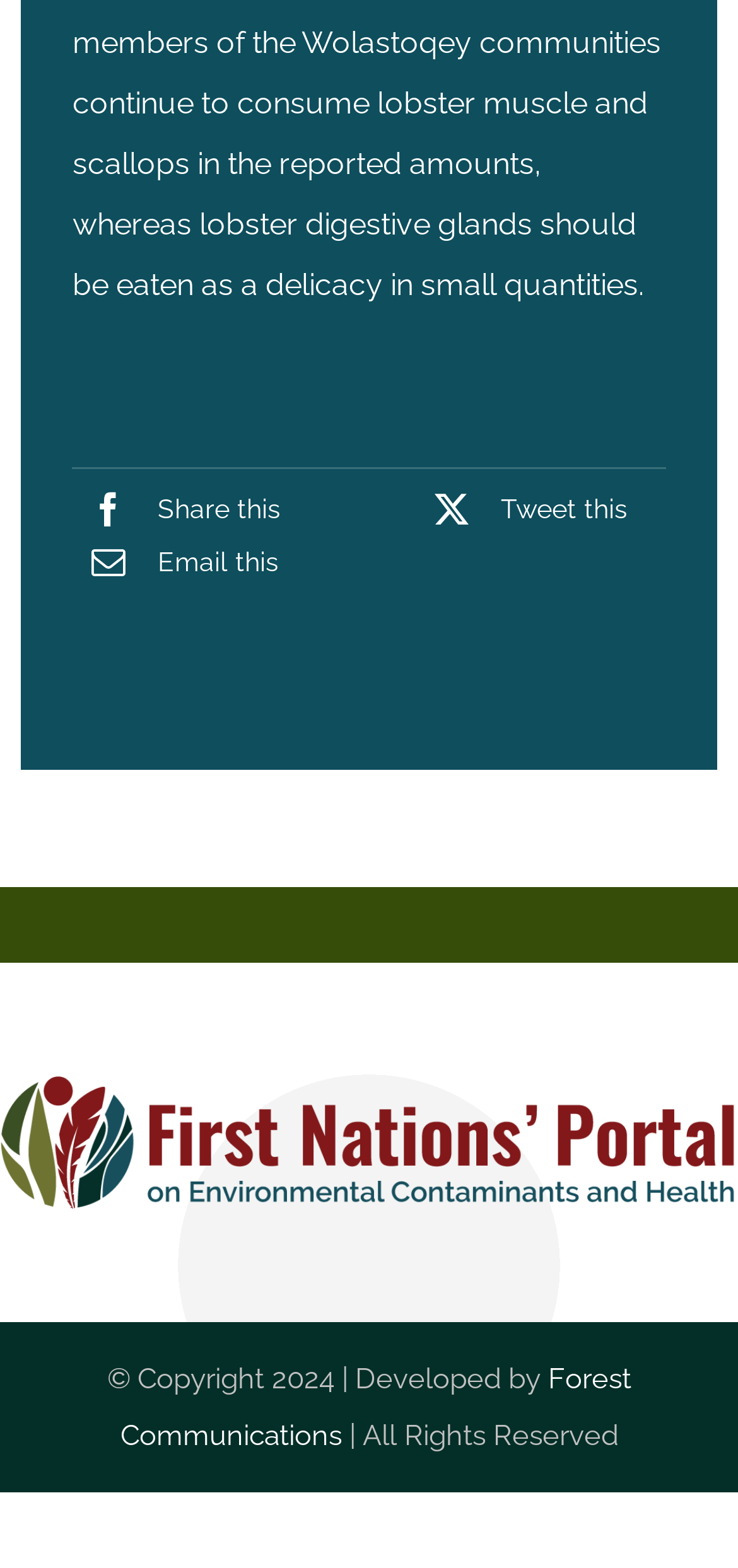What is the copyright year?
Provide a detailed and well-explained answer to the question.

I looked at the copyright information at the bottom of the webpage, which states '© Copyright 2024', so the answer is 2024.